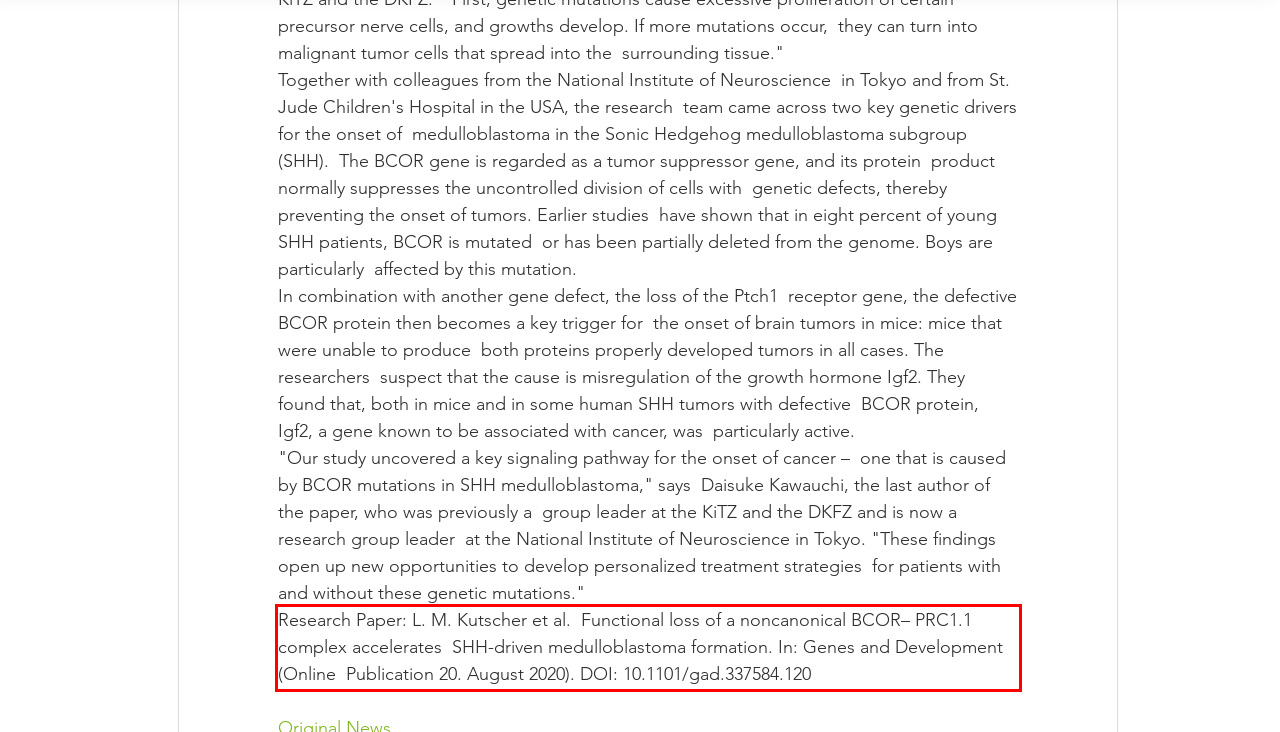Please perform OCR on the text within the red rectangle in the webpage screenshot and return the text content.

Research Paper: L. M. Kutscher et al. Functional loss of a noncanonical BCOR– PRC1.1 complex accelerates SHH-driven medulloblastoma formation. In: Genes and Development (Online Publication 20. August 2020). DOI: 10.1101/gad.337584.120